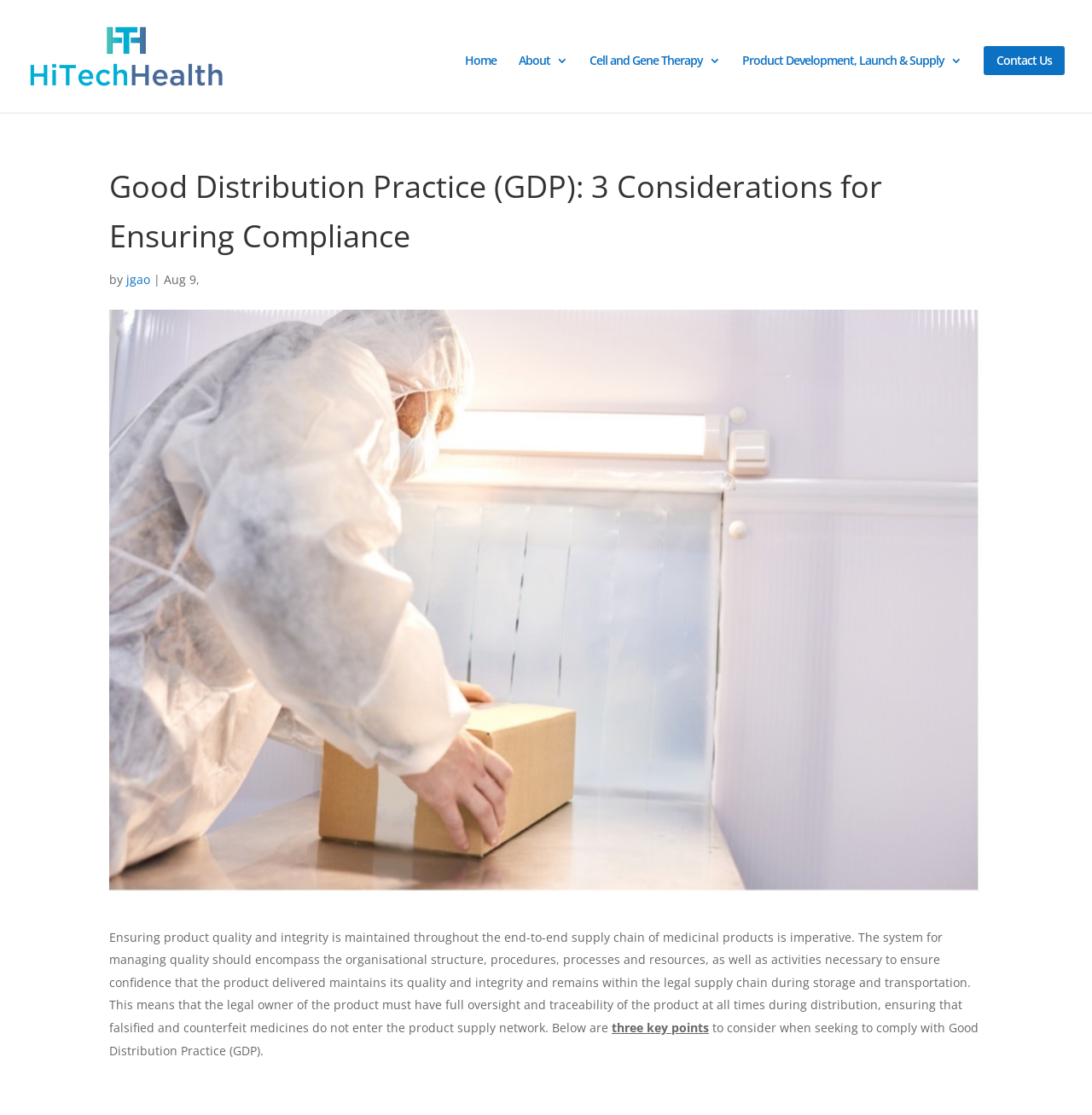Give the bounding box coordinates for this UI element: "alt="HiTech Health"". The coordinates should be four float numbers between 0 and 1, arranged as [left, top, right, bottom].

[0.027, 0.042, 0.182, 0.056]